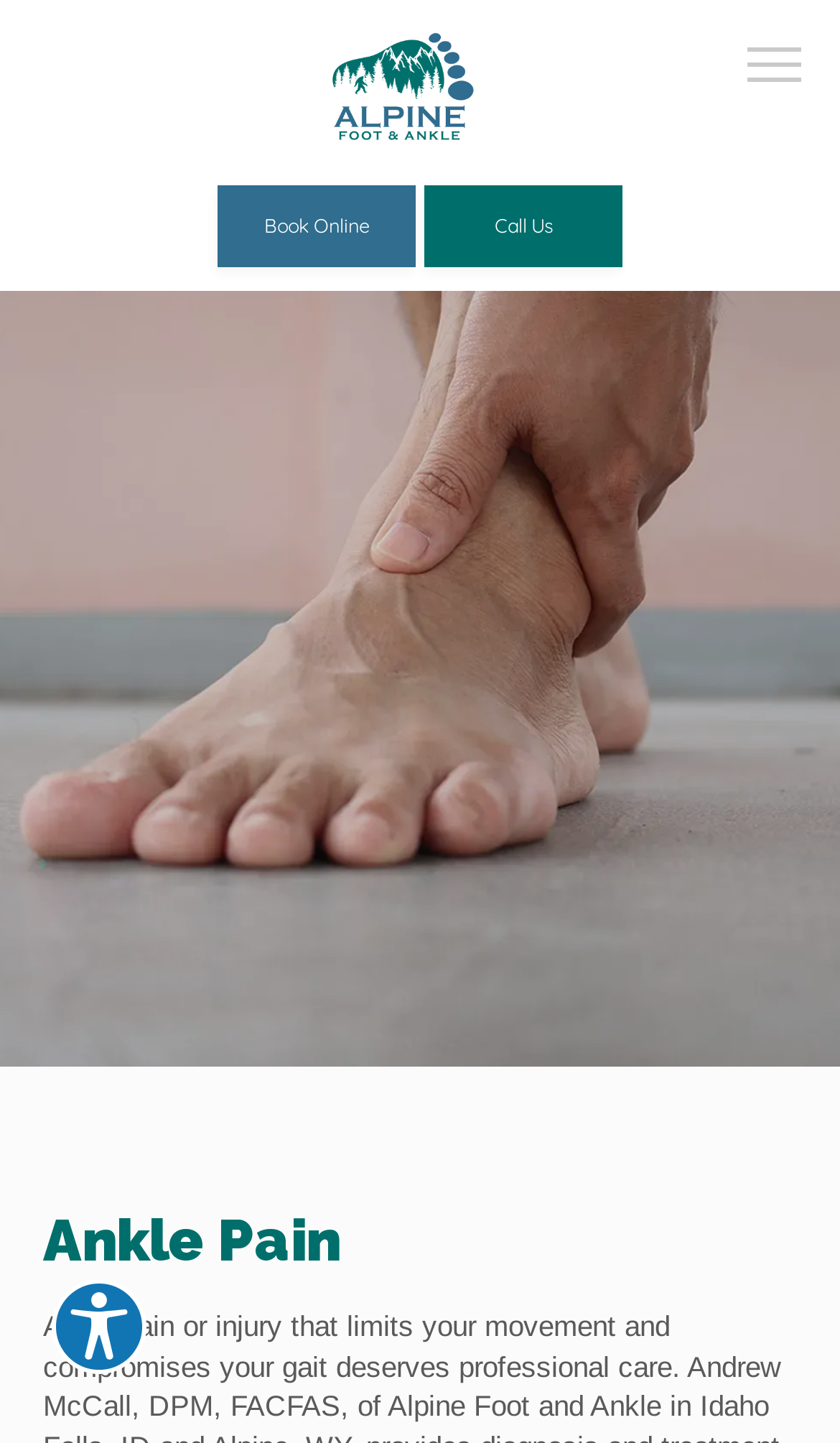For the given element description Explore your accessibility options, determine the bounding box coordinates of the UI element. The coordinates should follow the format (top-left x, top-left y, bottom-right x, bottom-right y) and be within the range of 0 to 1.

[0.062, 0.887, 0.174, 0.953]